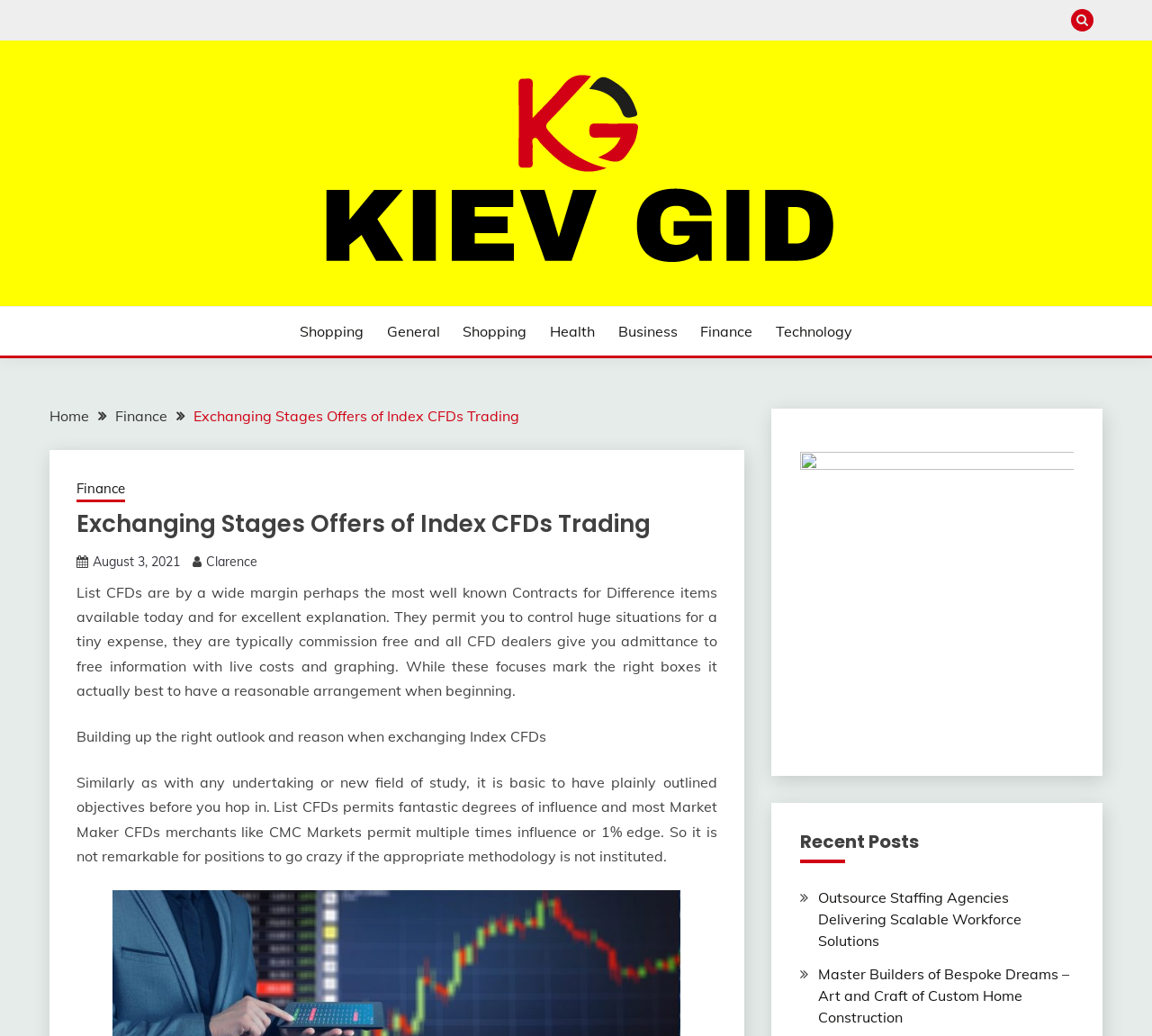Provide a thorough description of the webpage you see.

The webpage is about Exchanging Stages Offers of Index CFDs Trading, with a focus on Kiev Gid. At the top right corner, there is a button with a search icon. Below it, there is a link to "Kiev Gid" with an accompanying image. To the right of the image, there are several links to different categories, including "Shopping", "General", "Health", "Business", "Finance", and "Technology".

Below these links, there is a navigation section with breadcrumbs, showing the path "Home" > "Finance" > "Exchanging Stages Offers of Index CFDs Trading". Next to the breadcrumbs, there is a heading with the same title as the webpage.

The main content of the webpage starts with a link to "August 3, 2021" and a link to the author "Clarence". Below these links, there are three paragraphs of text discussing the benefits and importance of having a clear strategy when trading Index CFDs.

At the bottom of the page, there is a heading "Recent Posts" with two links to recent articles, "Outsource Staffing Agencies Delivering Scalable Workforce Solutions" and "Master Builders of Bespoke Dreams – Art and Craft of Custom Home Construction".